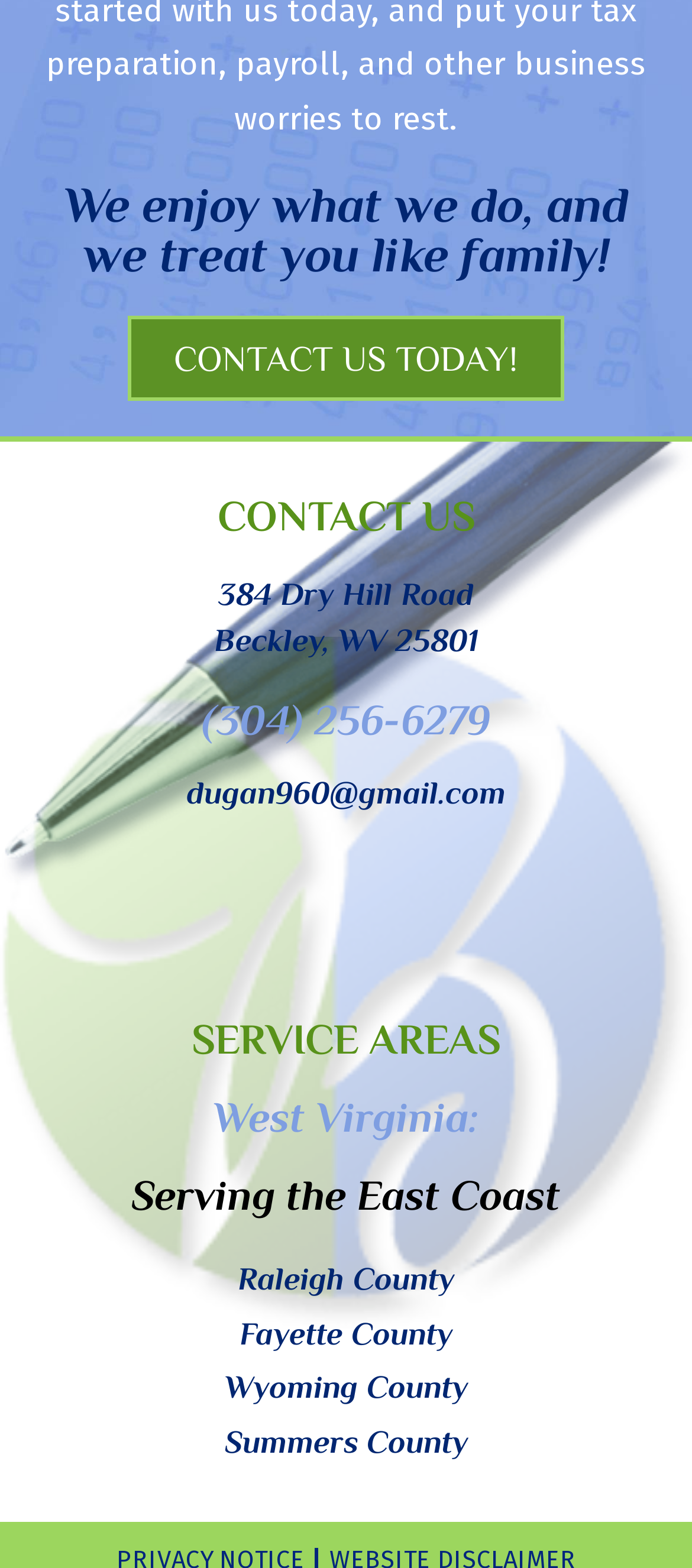What is the email address to contact?
Answer the question with a single word or phrase, referring to the image.

dugan960@gmail.com